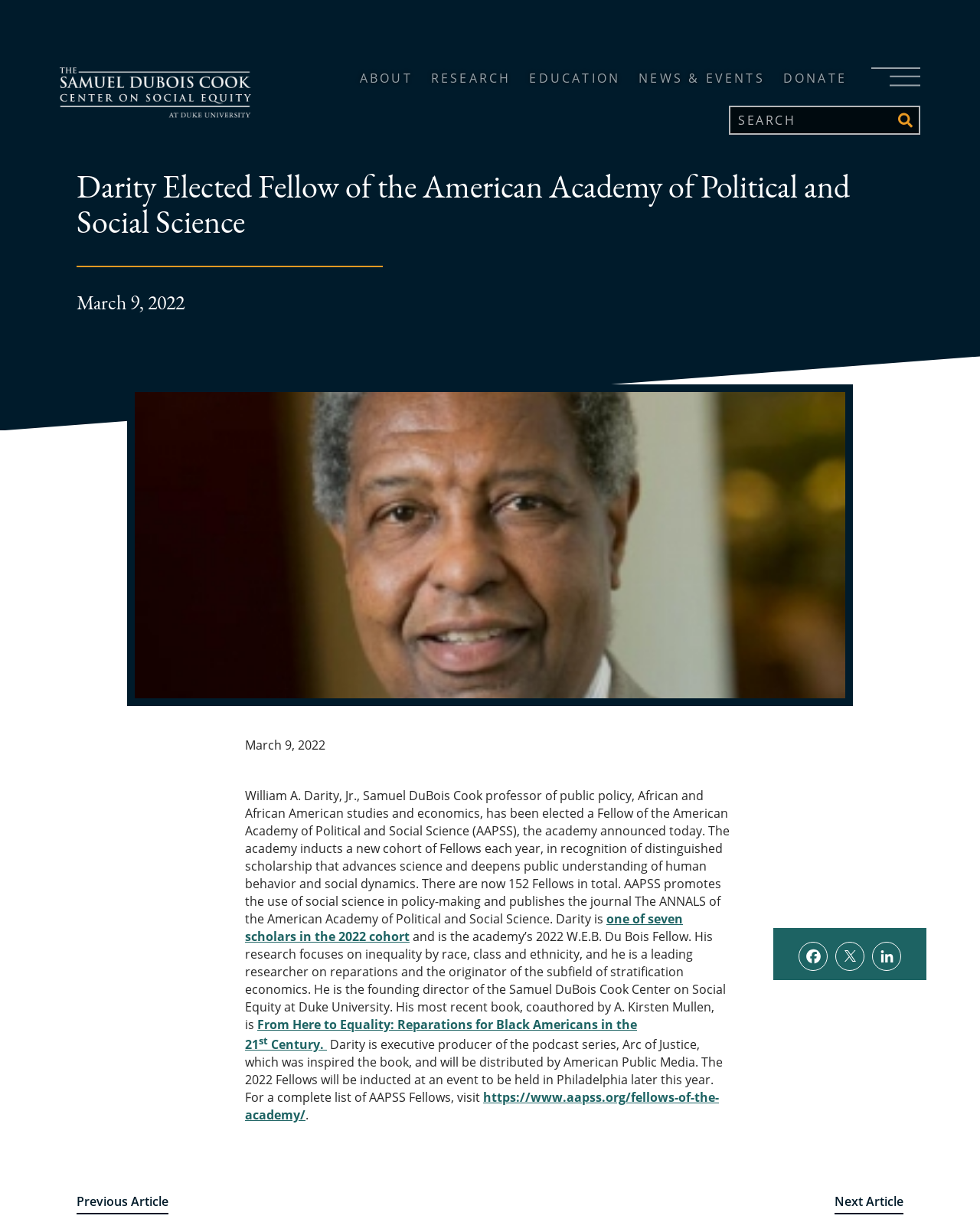Identify the bounding box coordinates for the region of the element that should be clicked to carry out the instruction: "Click the ABOUT link". The bounding box coordinates should be four float numbers between 0 and 1, i.e., [left, top, right, bottom].

[0.367, 0.053, 0.421, 0.073]